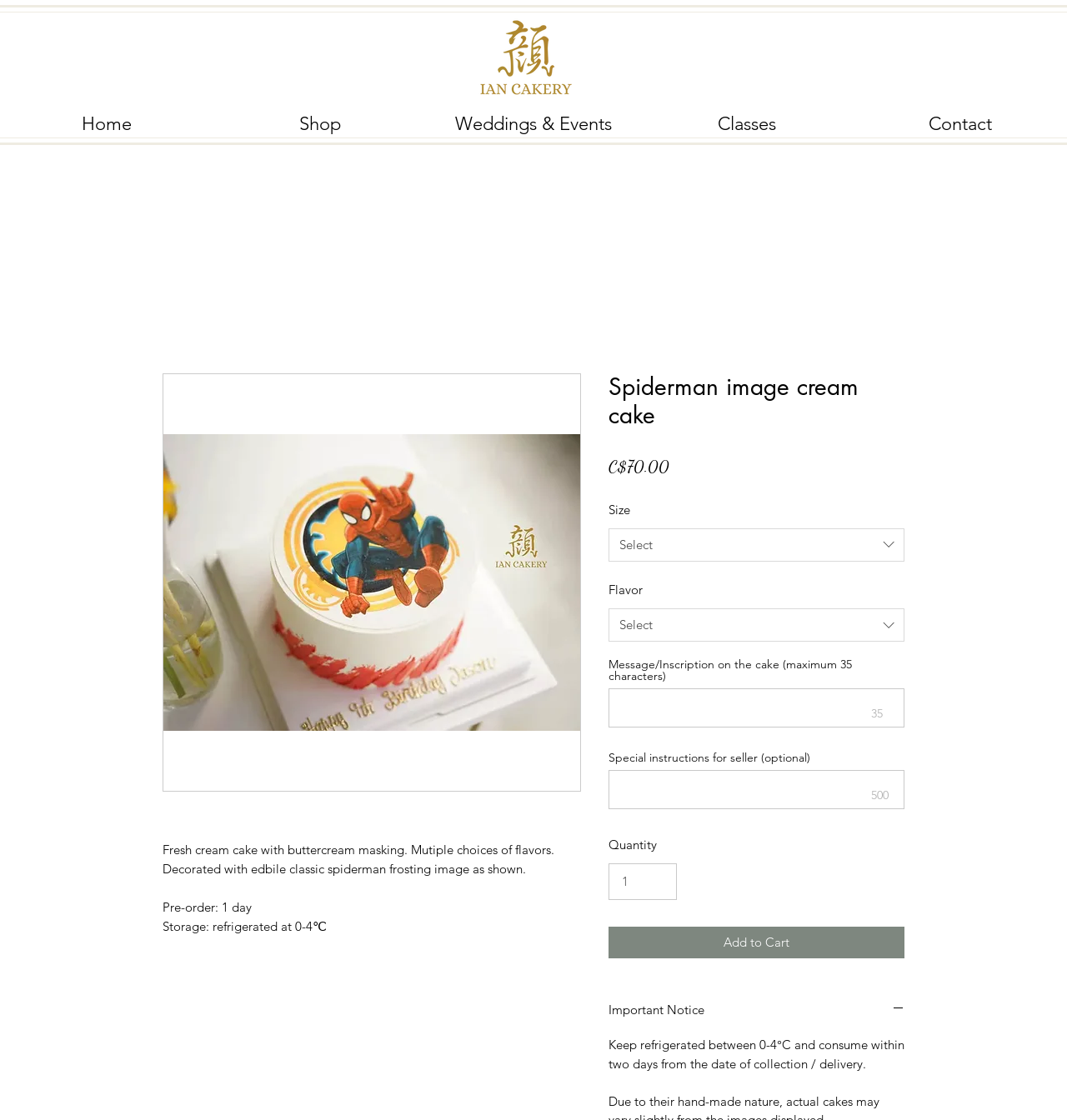Provide a short, one-word or phrase answer to the question below:
How many days do I need to pre-order the cake?

1 day